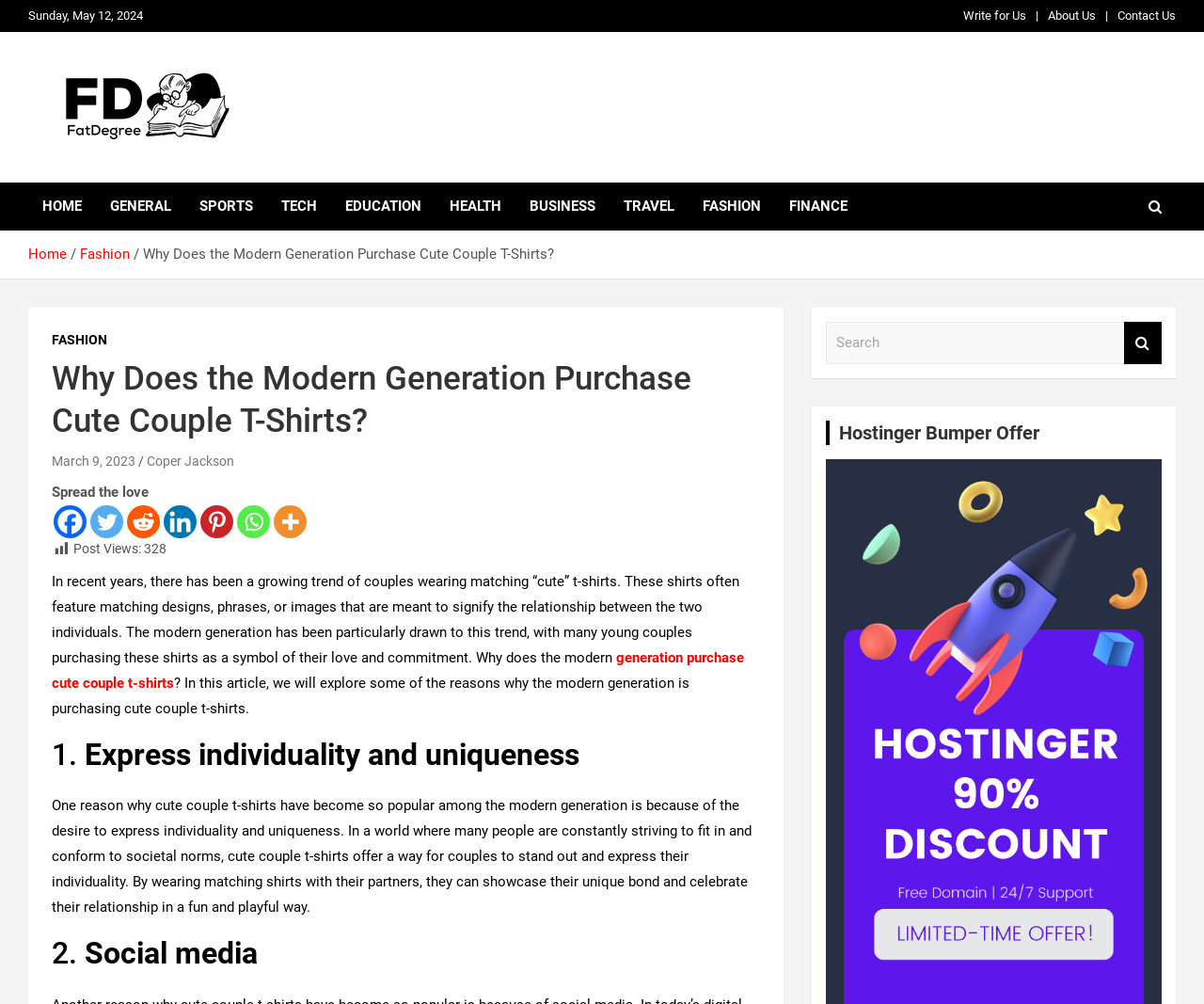Determine the bounding box coordinates of the section I need to click to execute the following instruction: "Click on the 'FASHION' link". Provide the coordinates as four float numbers between 0 and 1, i.e., [left, top, right, bottom].

[0.572, 0.182, 0.644, 0.23]